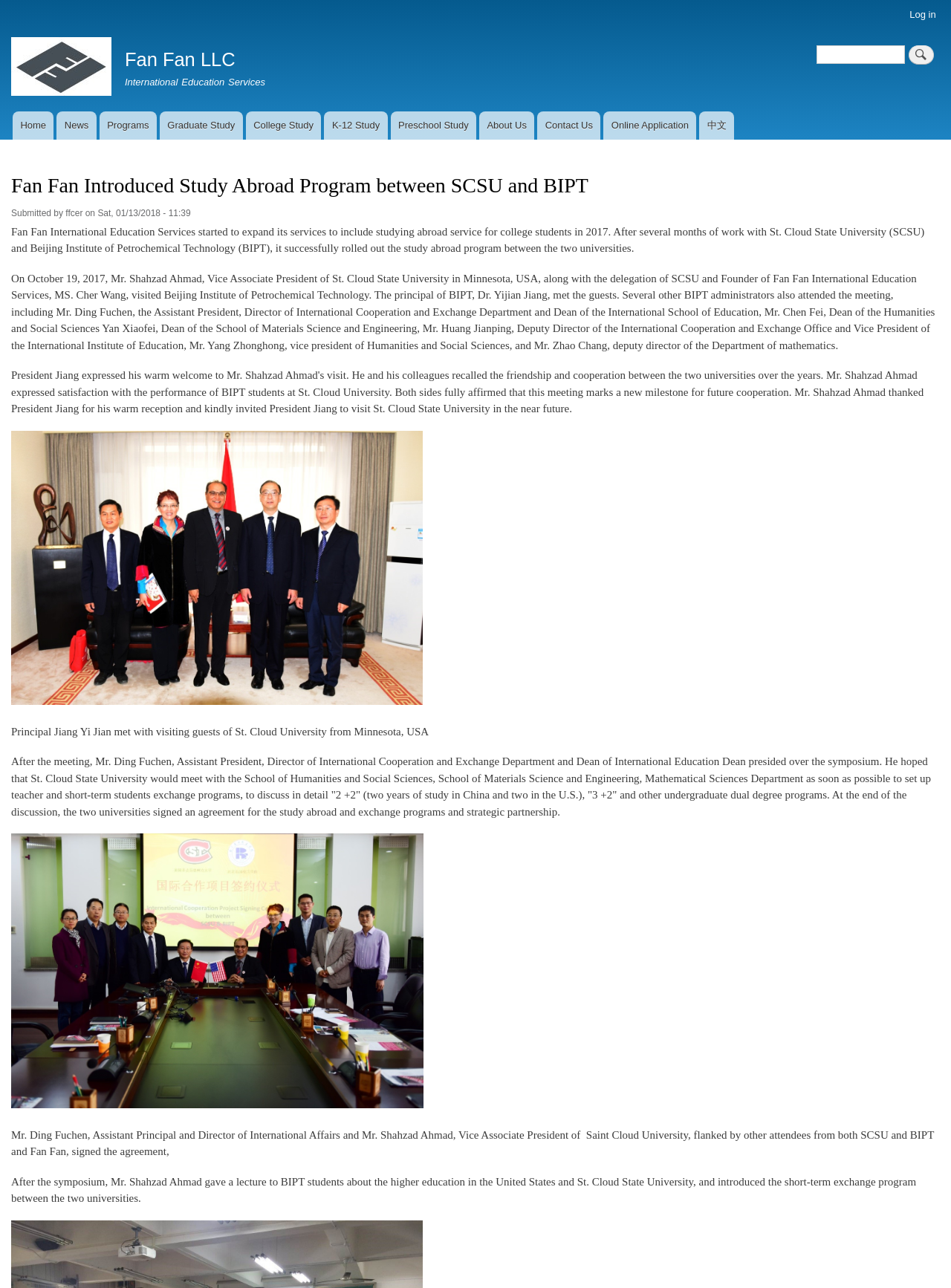Using the details in the image, give a detailed response to the question below:
What is the name of the university that signed an agreement with BIPT?

The university name can be found in the article section of the webpage, where it is mentioned that 'Mr. Shahzad Ahmad, Vice Associate President of St. Cloud State University in Minnesota, USA, along with the delegation of SCSU and Founder of Fan Fan International Education Services, MS. Cher Wang, visited...'.